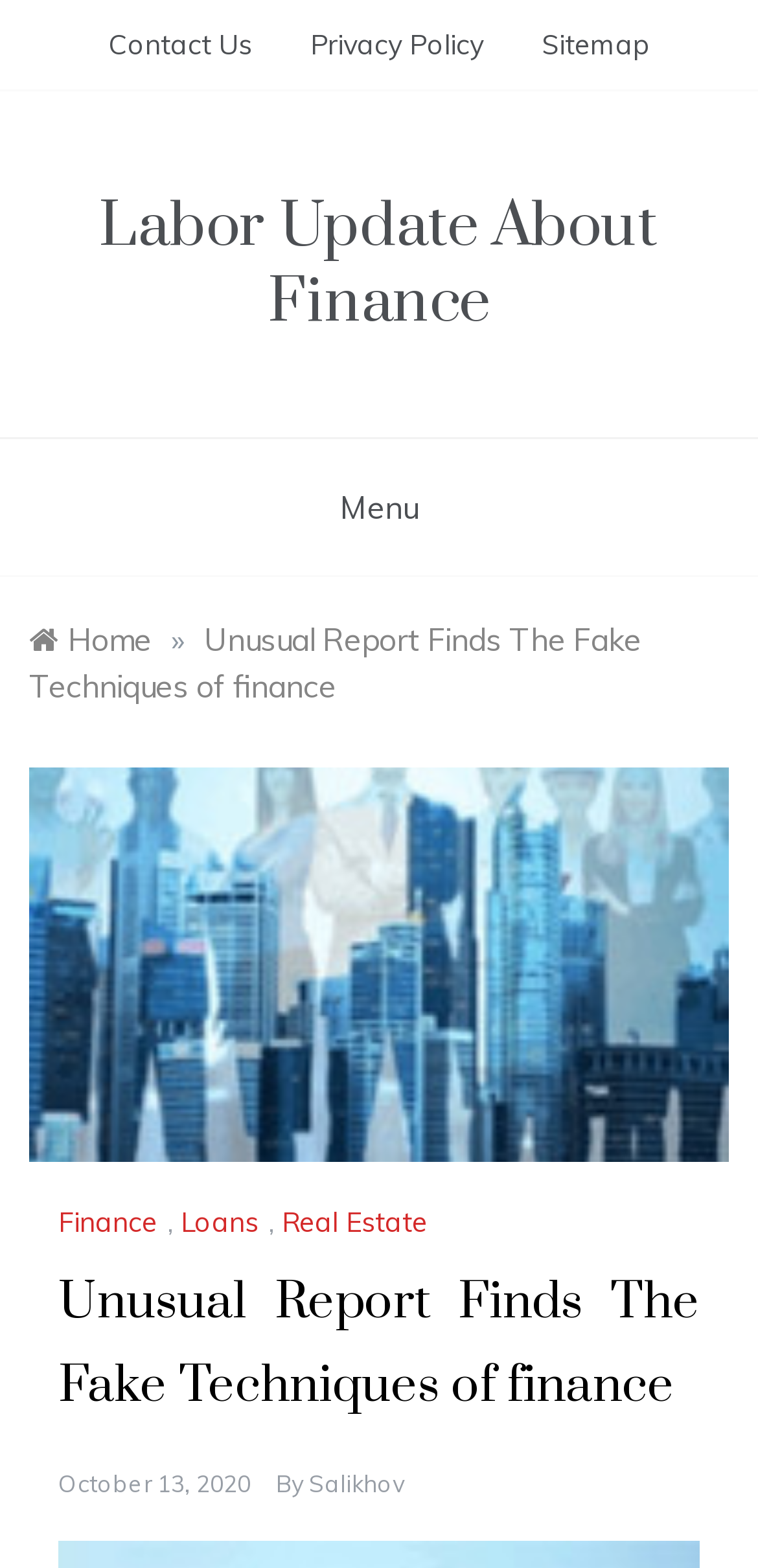Using the provided description: "October 13, 2020July 15, 2020", find the bounding box coordinates of the corresponding UI element. The output should be four float numbers between 0 and 1, in the format [left, top, right, bottom].

[0.077, 0.937, 0.331, 0.956]